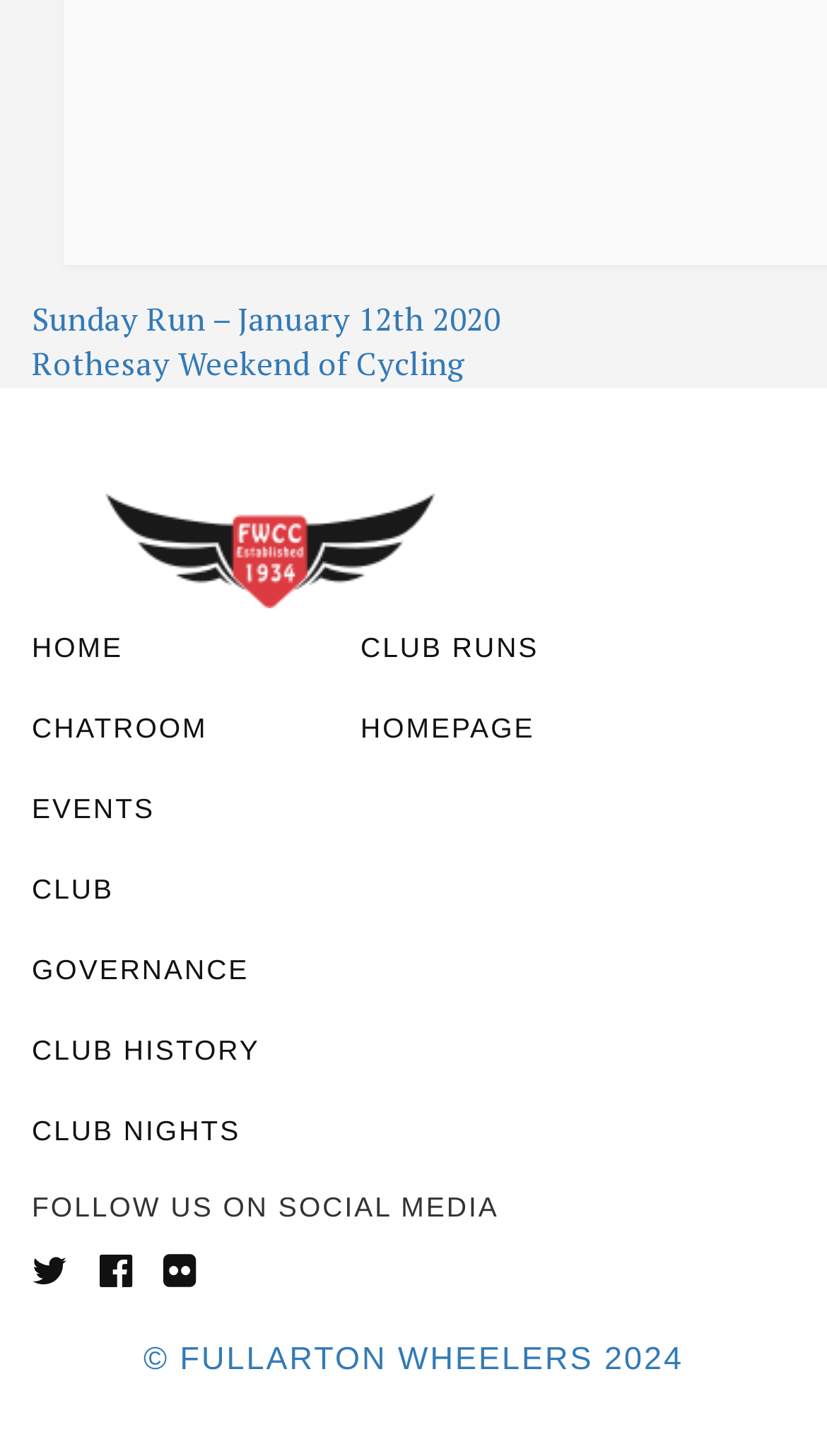What is the name of the cycling club?
Provide a detailed and extensive answer to the question.

The name of the cycling club can be inferred from the copyright information at the bottom of the page, which reads '© FULLARTON WHEELERS 2024'.